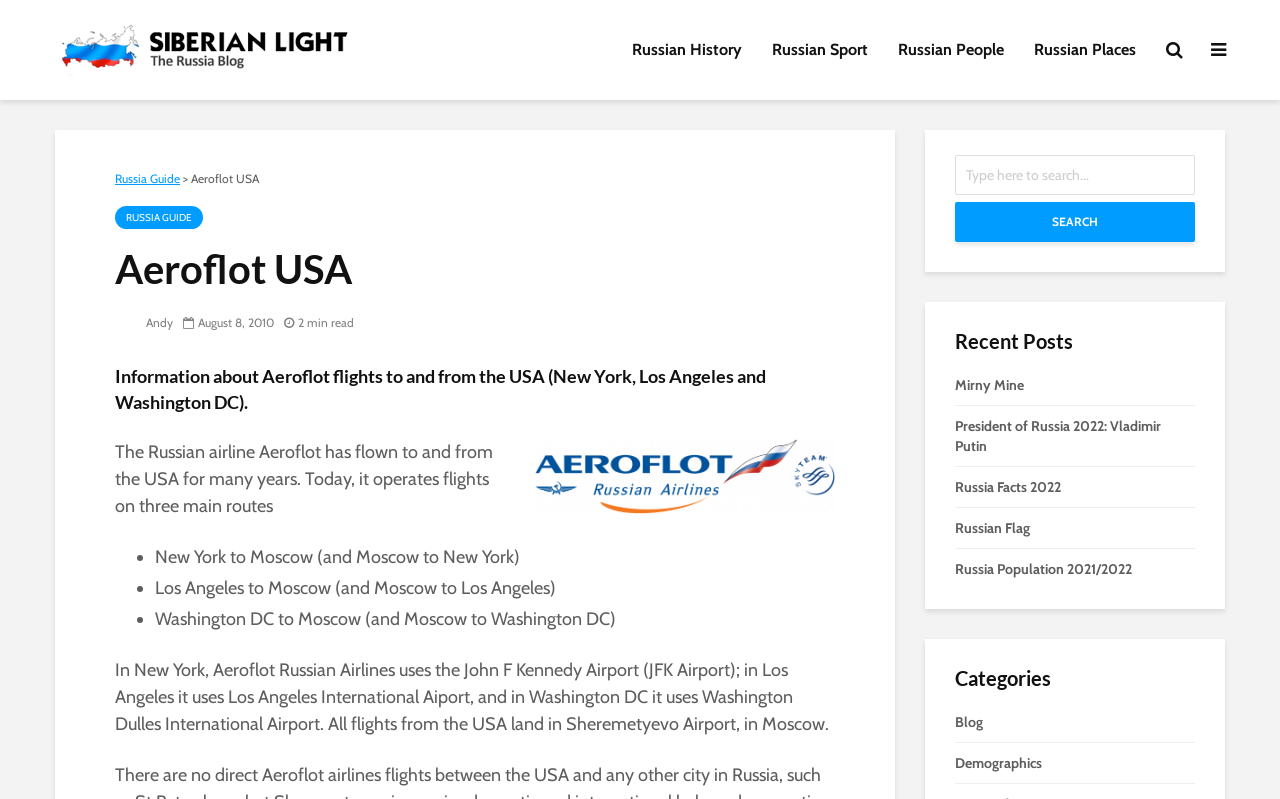Extract the bounding box coordinates for the HTML element that matches this description: "Russia Guide". The coordinates should be four float numbers between 0 and 1, i.e., [left, top, right, bottom].

[0.09, 0.258, 0.159, 0.287]